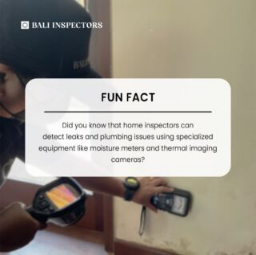What is the purpose of the overlay text?
Provide a detailed and well-explained answer to the question.

The overlay text serves an educational purpose, providing an interesting fact about home inspectors and their ability to detect leaks and plumbing issues using specialized equipment. This snippet aims to inform homeowners about the importance of regular inspections for their properties.